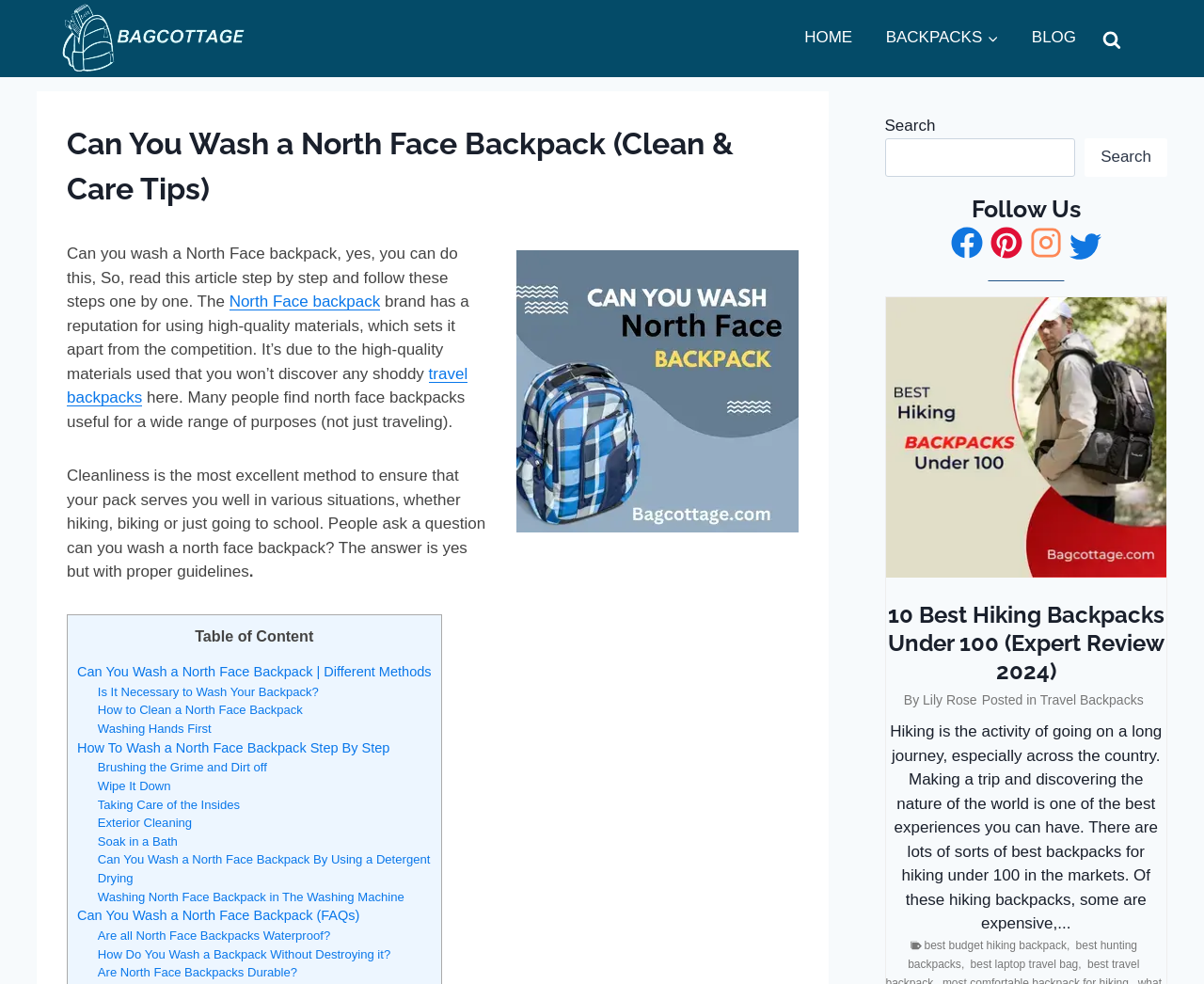Provide a short answer to the following question with just one word or phrase: What is the purpose of the 'Table of Content' section?

To navigate the article